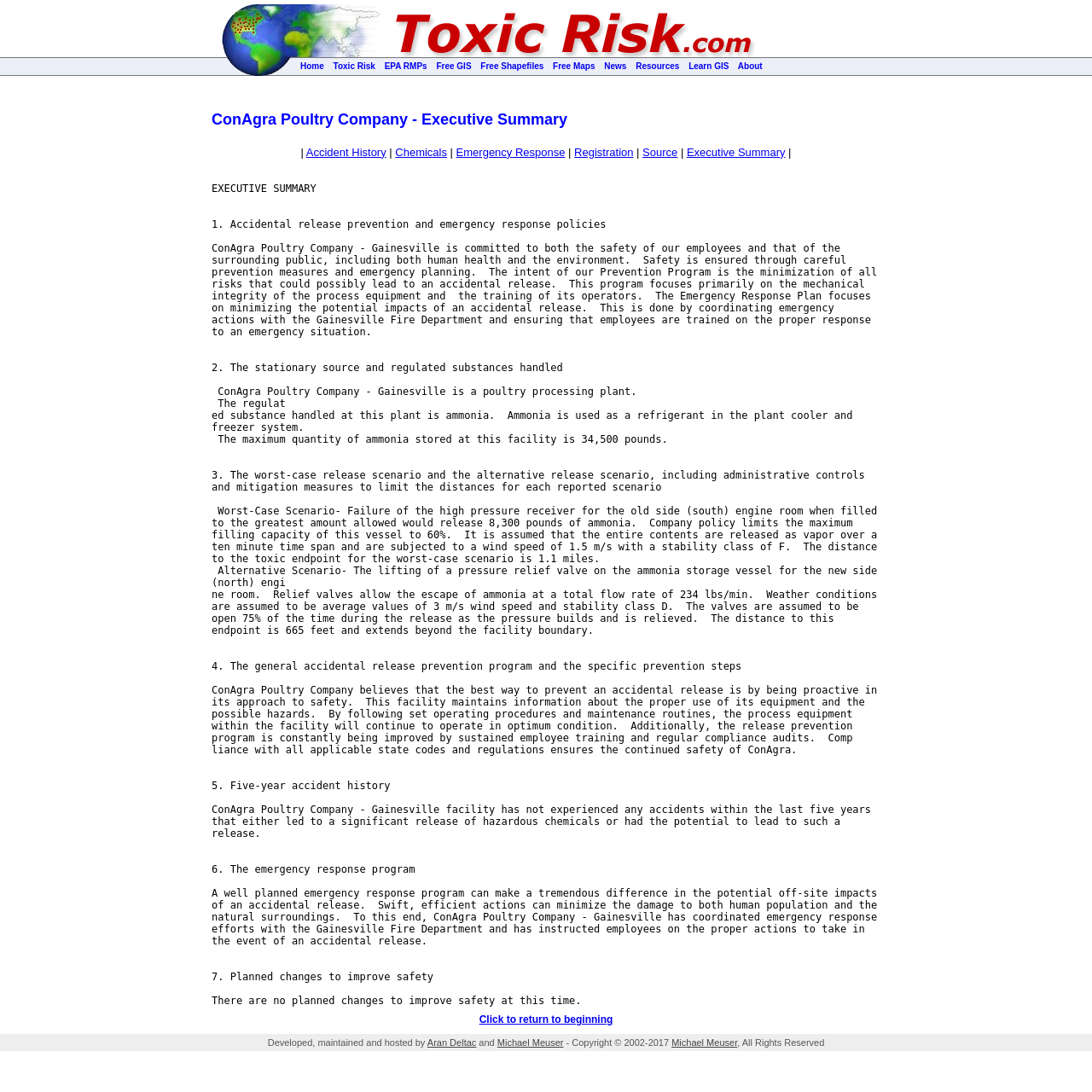Please answer the following question using a single word or phrase: 
Has the facility experienced any accidents within the last five years?

no